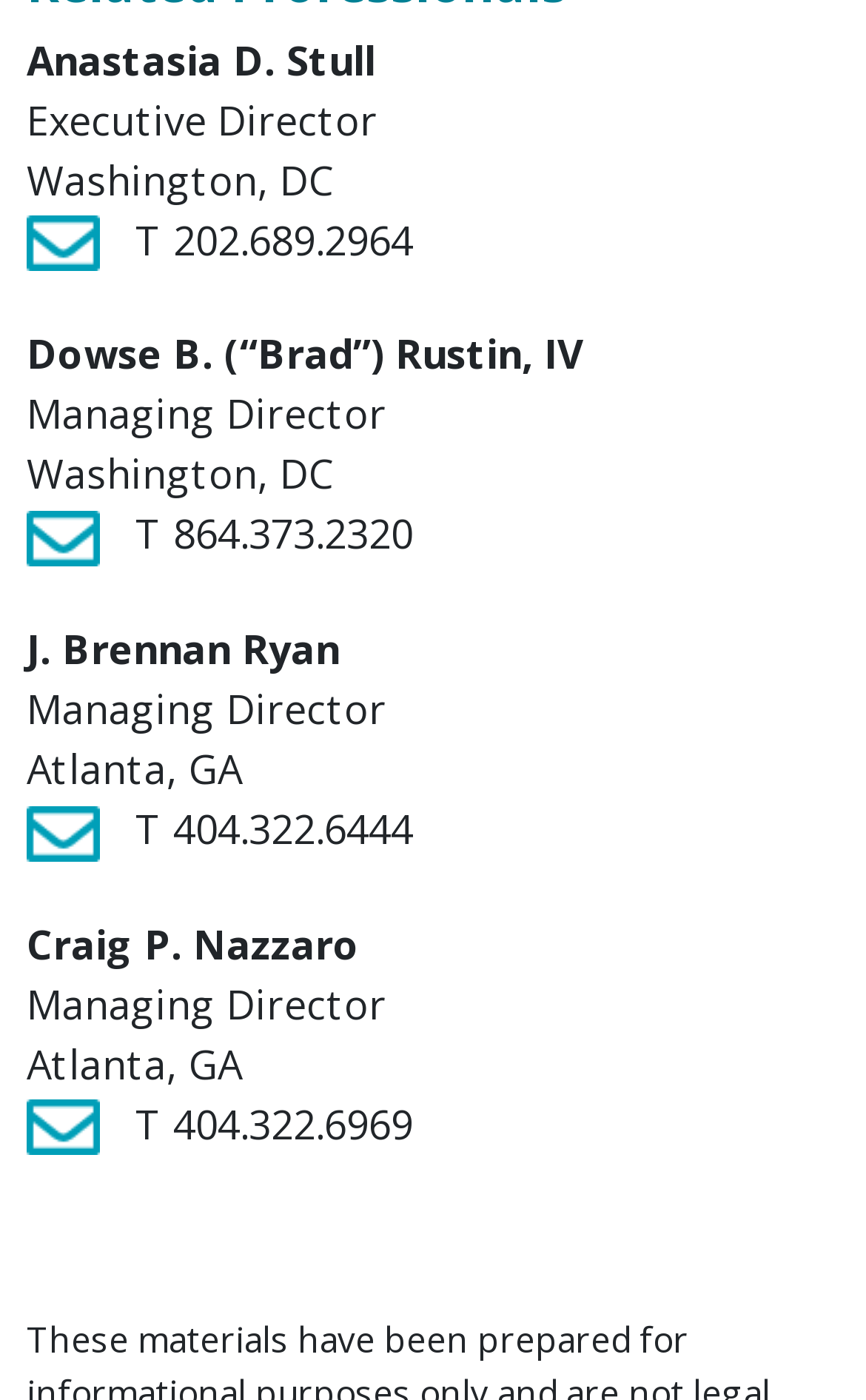What is Anastasia D. Stull's job title?
From the image, respond with a single word or phrase.

Executive Director